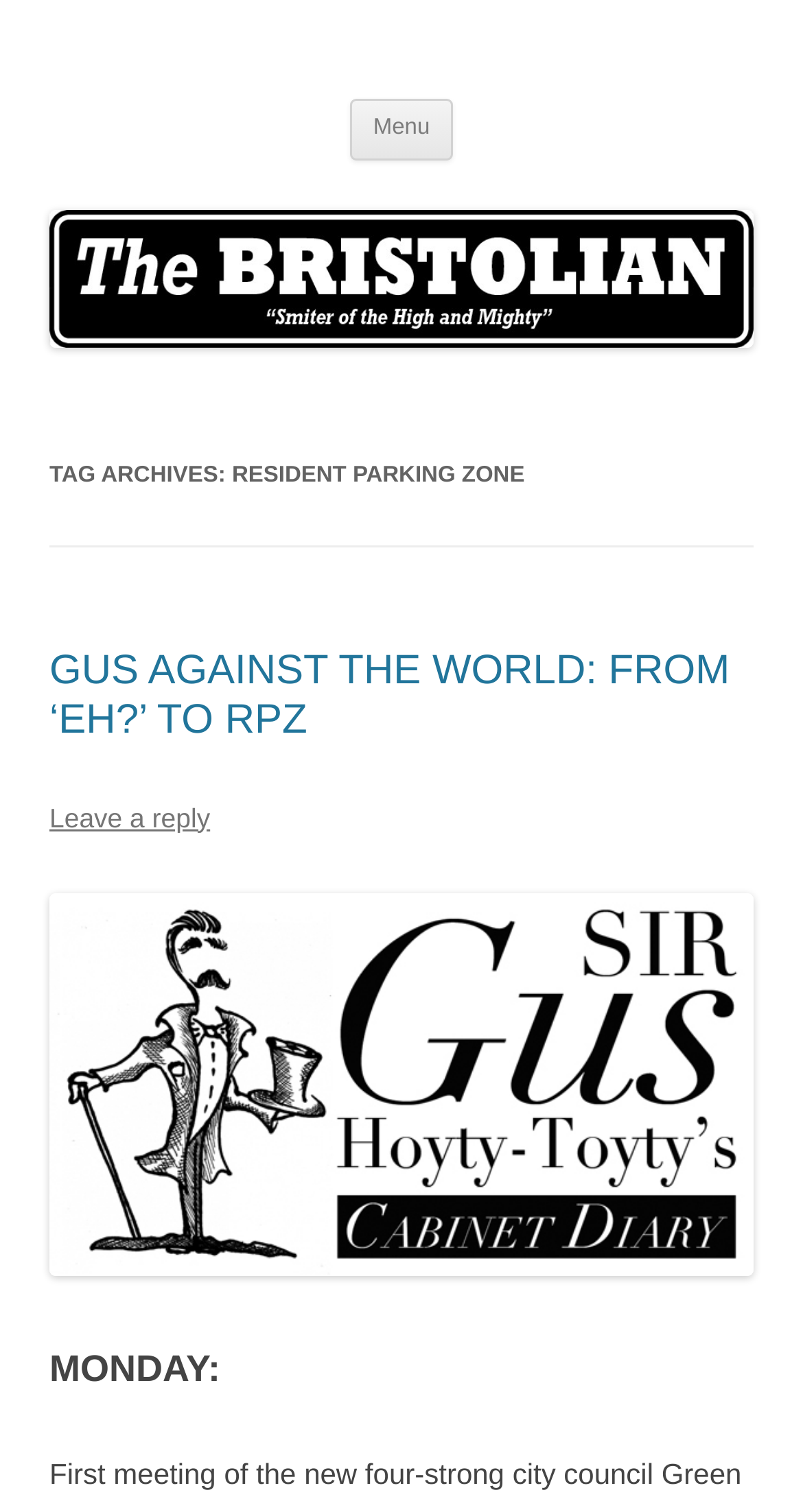Reply to the question below using a single word or brief phrase:
What day of the week is mentioned in the article?

Monday